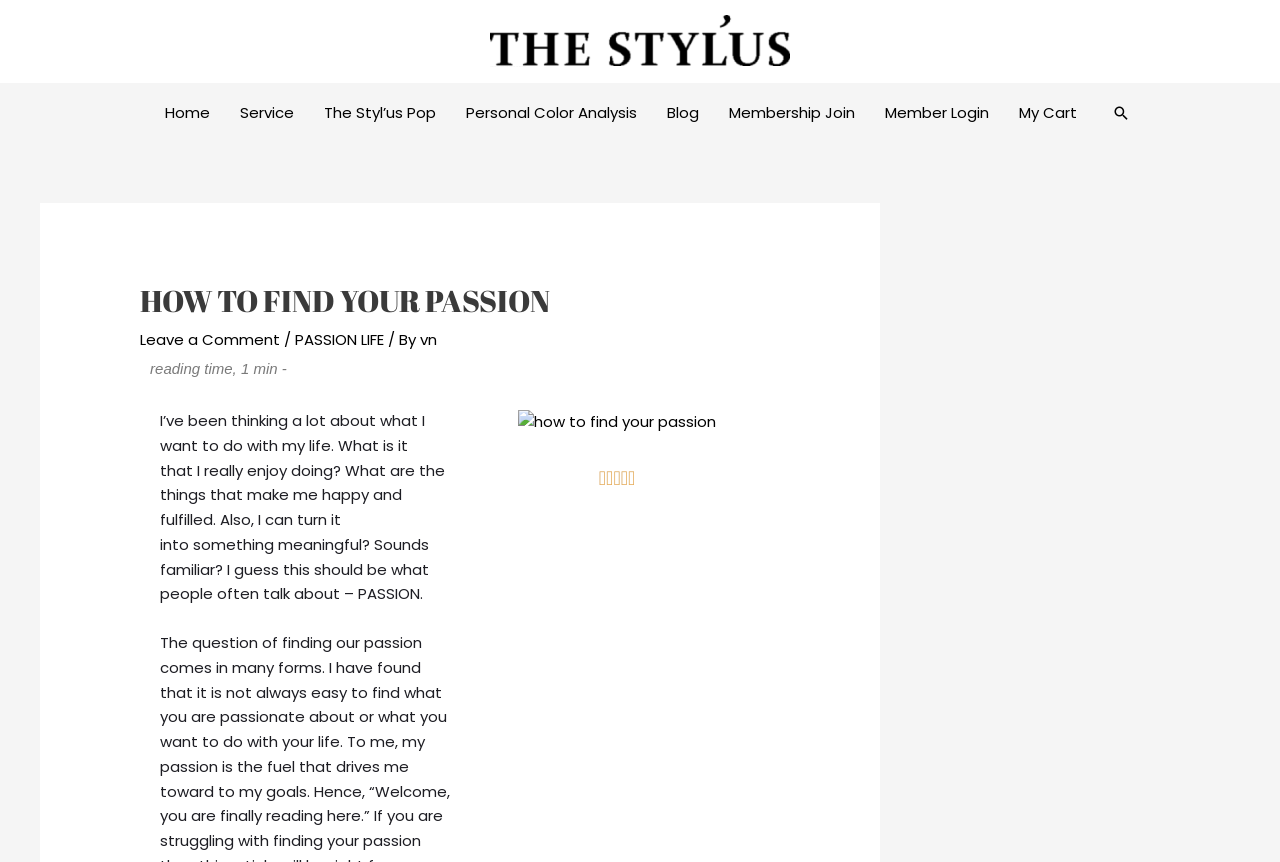What is the name of the personal styling consultancy?
Respond with a short answer, either a single word or a phrase, based on the image.

THE STYLUS